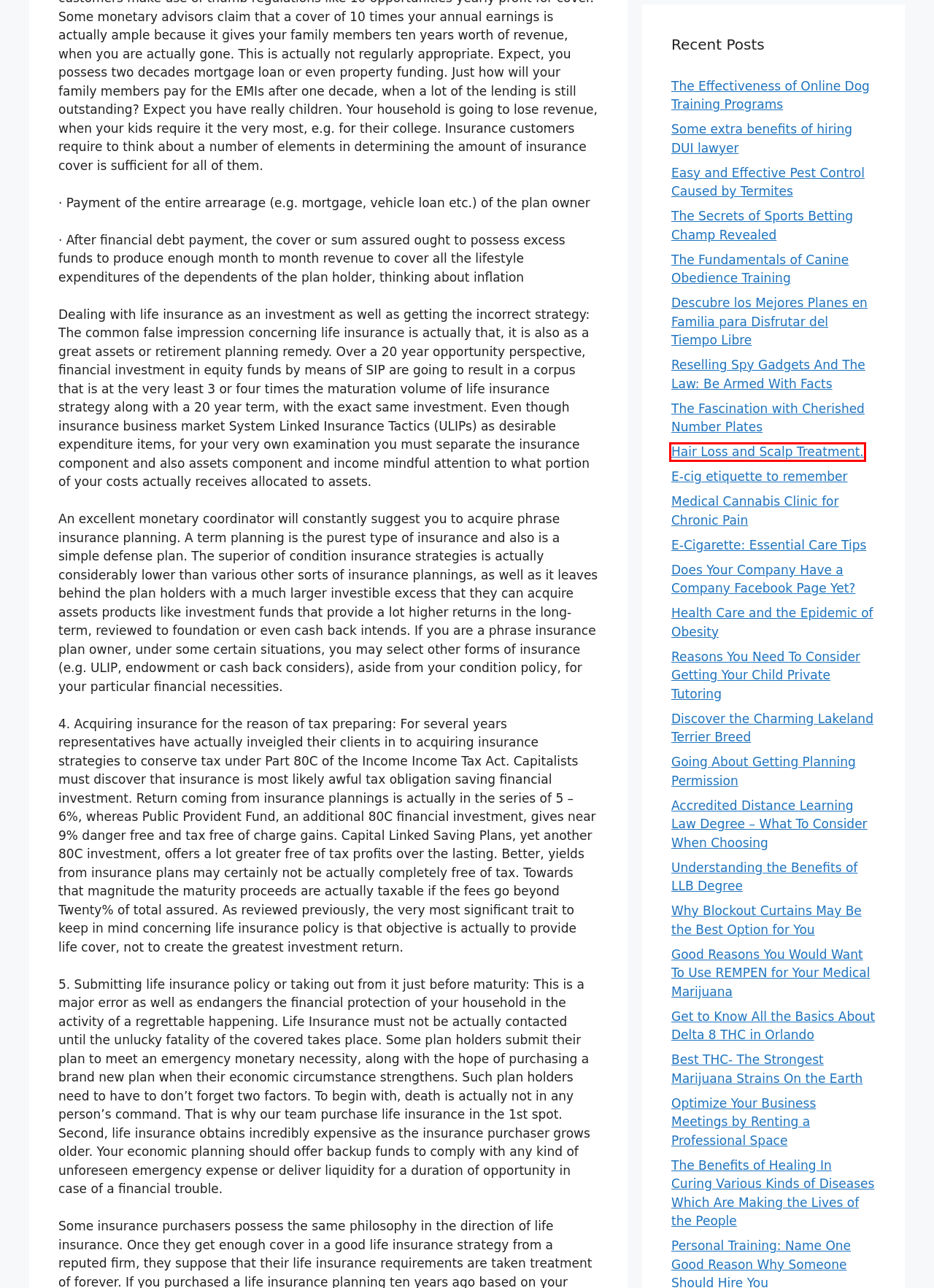You are presented with a screenshot of a webpage containing a red bounding box around a particular UI element. Select the best webpage description that matches the new webpage after clicking the element within the bounding box. Here are the candidates:
A. Discover the Charming Lakeland Terrier Breed – stgeorgemidland.org
B. Get to Know All the Basics About Delta 8 THC in Orlando – stgeorgemidland.org
C. Optimize Your Business Meetings by Renting a Professional Space – stgeorgemidland.org
D. Hair Loss and Scalp Treatment. – stgeorgemidland.org
E. E-Cigarette: Essential Care Tips – stgeorgemidland.org
F. Going About Getting Planning Permission – stgeorgemidland.org
G. E-cig etiquette to remember – stgeorgemidland.org
H. Why Blockout Curtains May Be the Best Option for You – stgeorgemidland.org

D